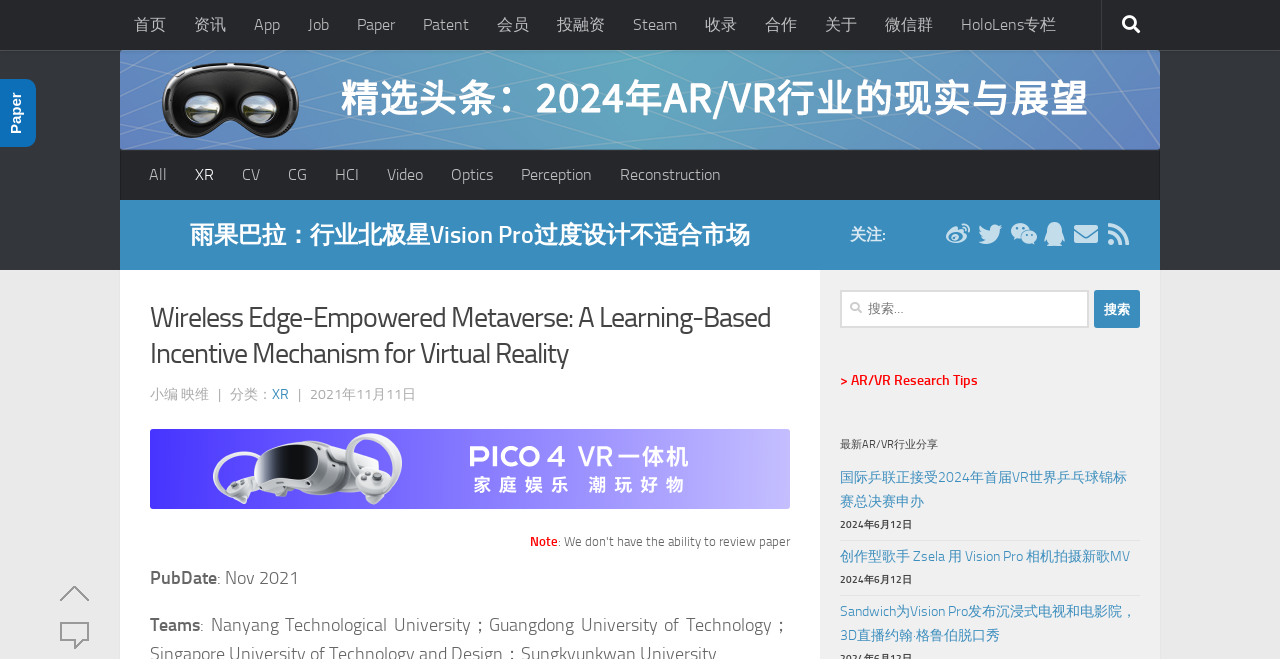Give the bounding box coordinates for the element described by: "parent_node: 搜索： value="搜索"".

[0.855, 0.44, 0.891, 0.498]